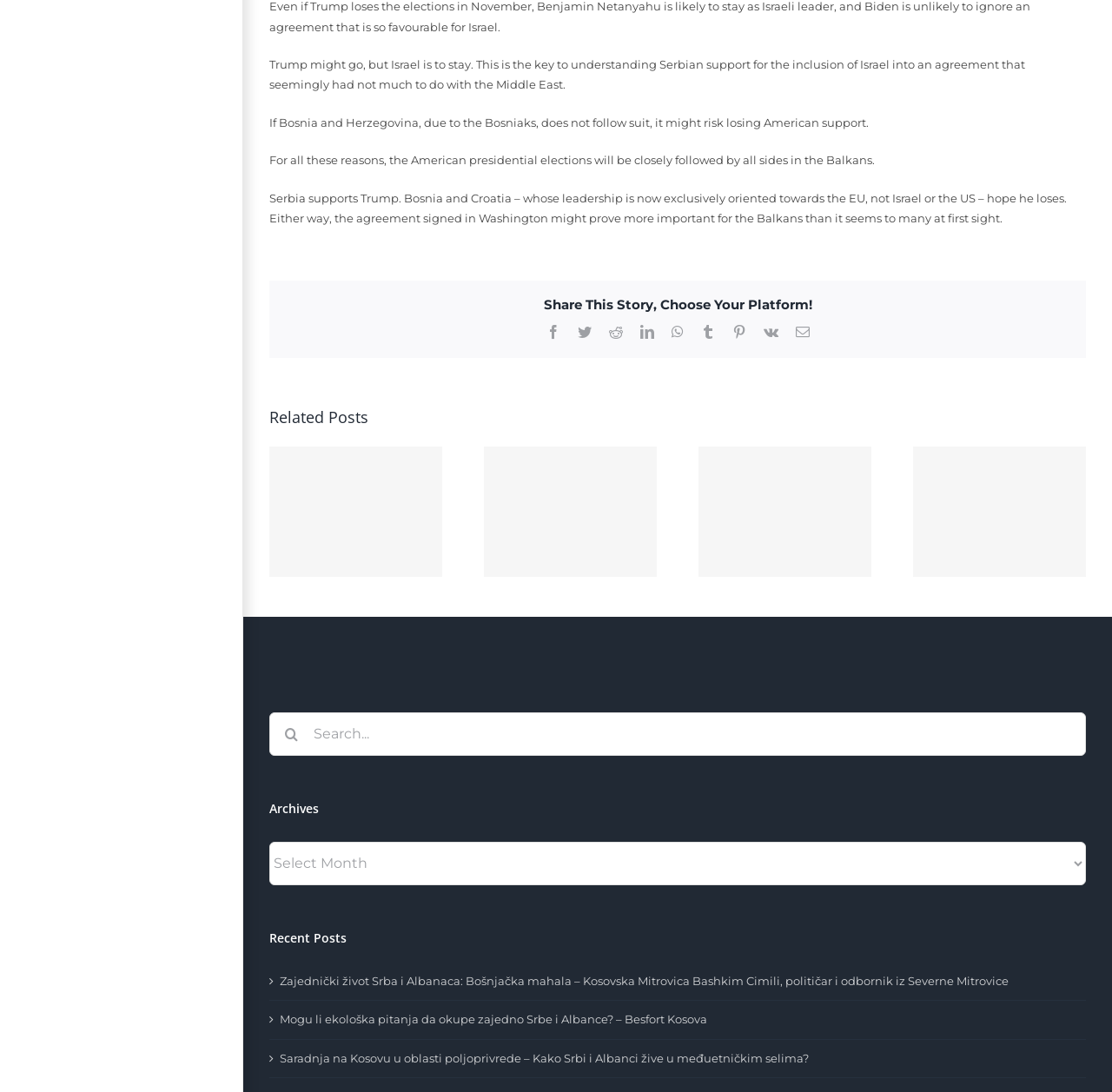Answer the following query concisely with a single word or phrase:
How many social media platforms are available for sharing?

9